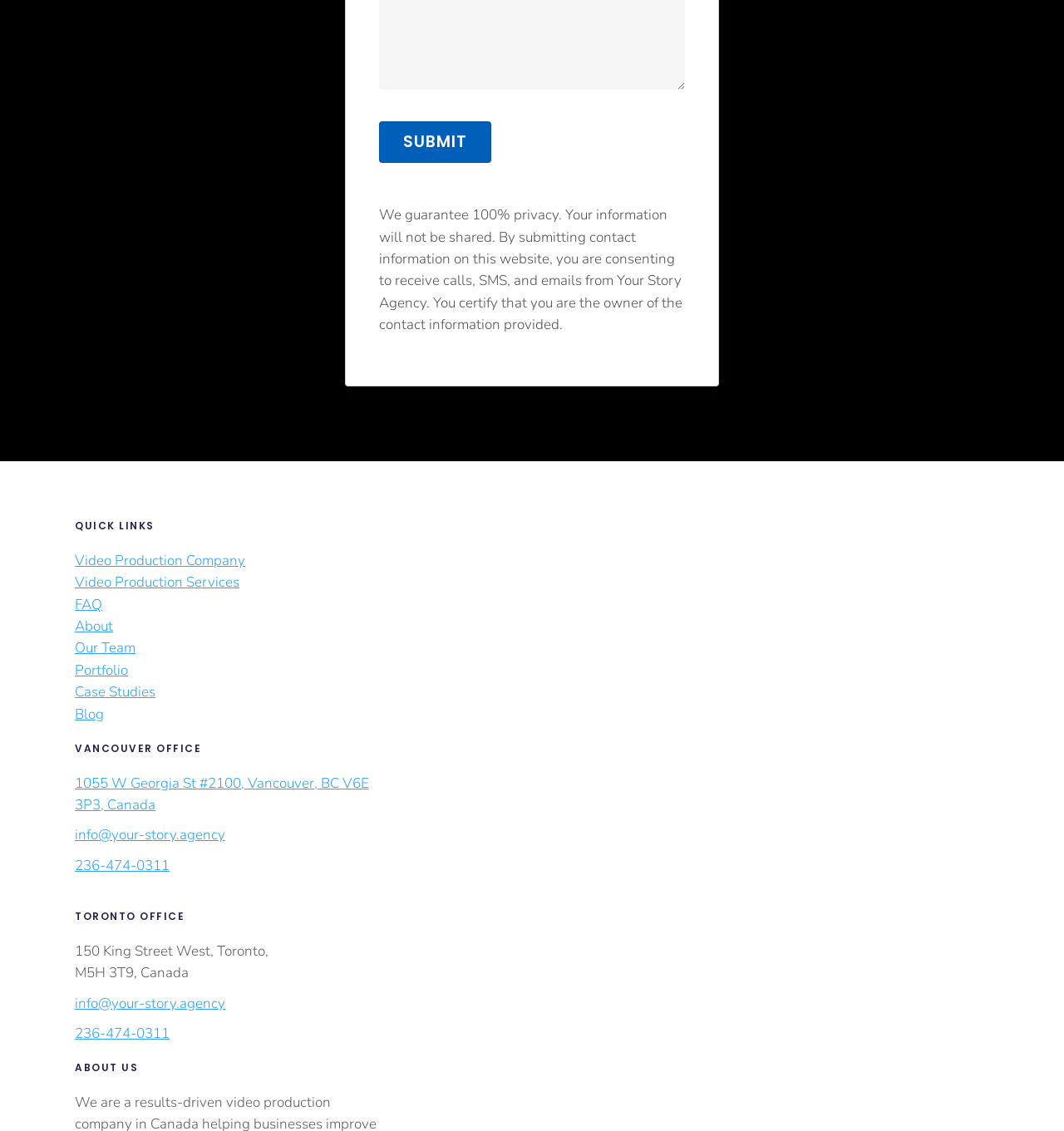Kindly determine the bounding box coordinates for the clickable area to achieve the given instruction: "Contact via email".

[0.07, 0.73, 0.212, 0.747]